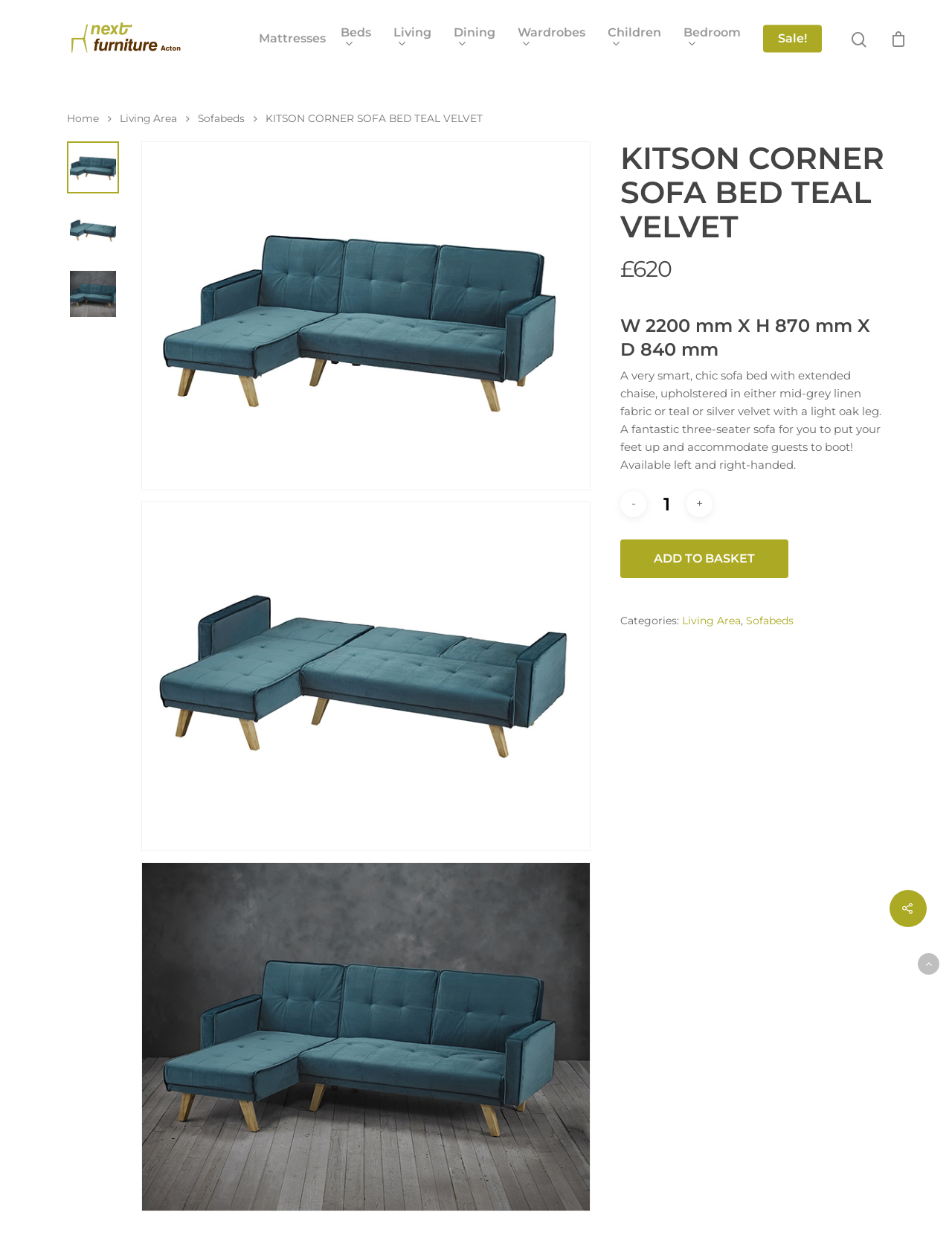What is the category of the KITSON CORNER SOFA BED TEAL VELVET? Using the information from the screenshot, answer with a single word or phrase.

Living Area, Sofabeds